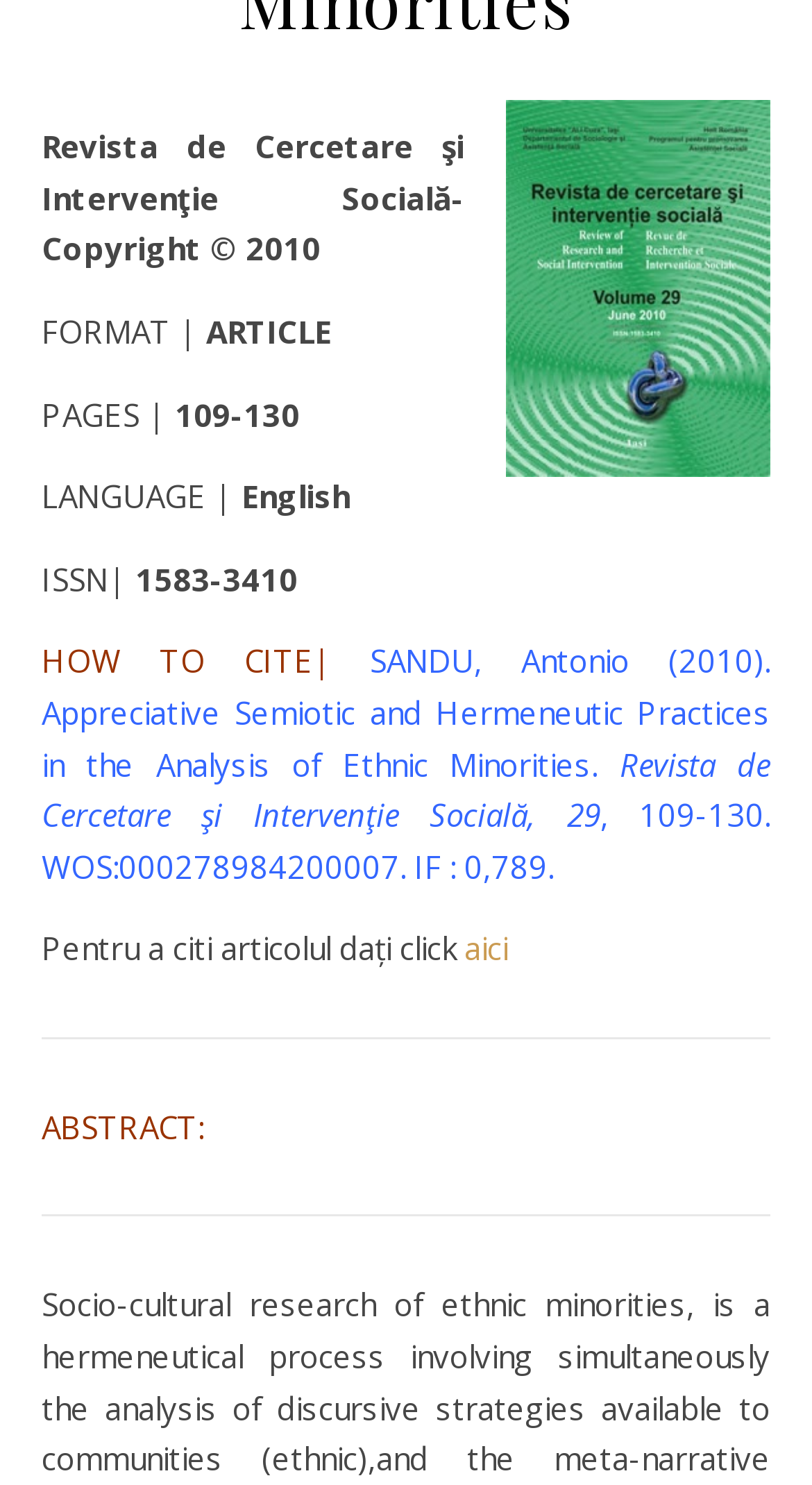Using a single word or phrase, answer the following question: 
How many pages does the article have?

109-130